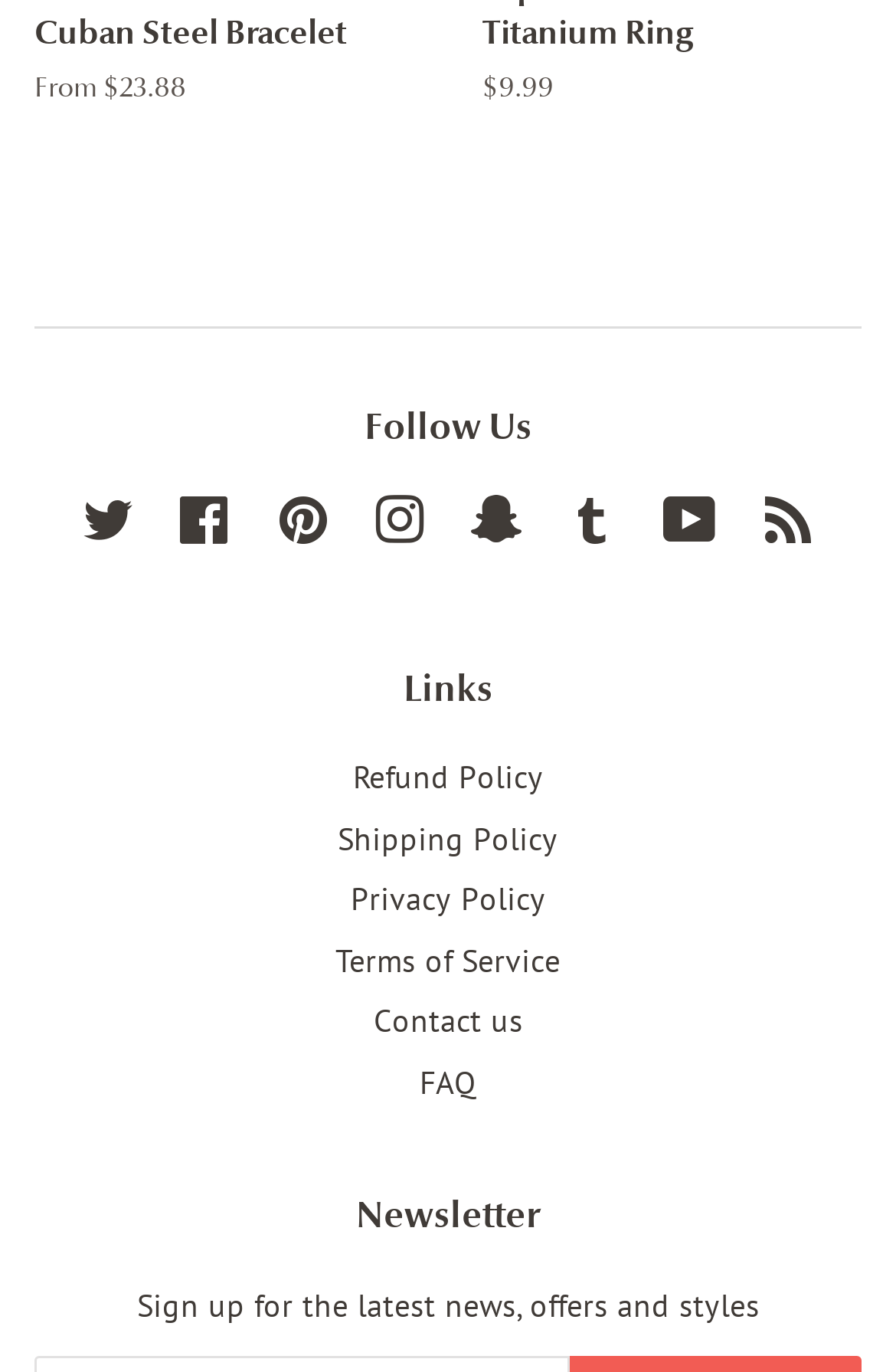Please reply to the following question with a single word or a short phrase:
What is the purpose of the 'Newsletter' section?

Sign up for news and offers